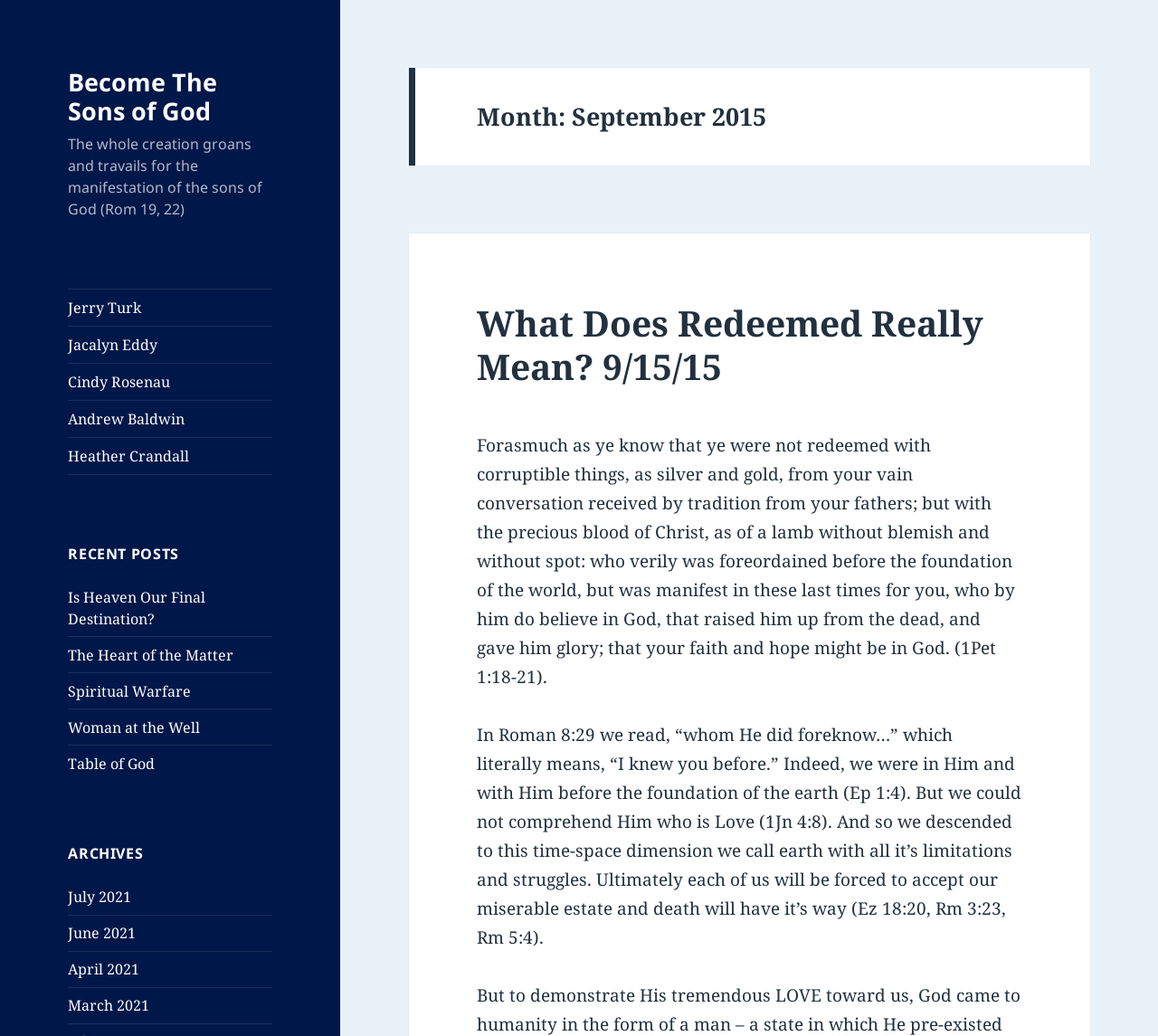Predict the bounding box of the UI element based on the description: "July 2021". The coordinates should be four float numbers between 0 and 1, formatted as [left, top, right, bottom].

[0.059, 0.856, 0.114, 0.875]